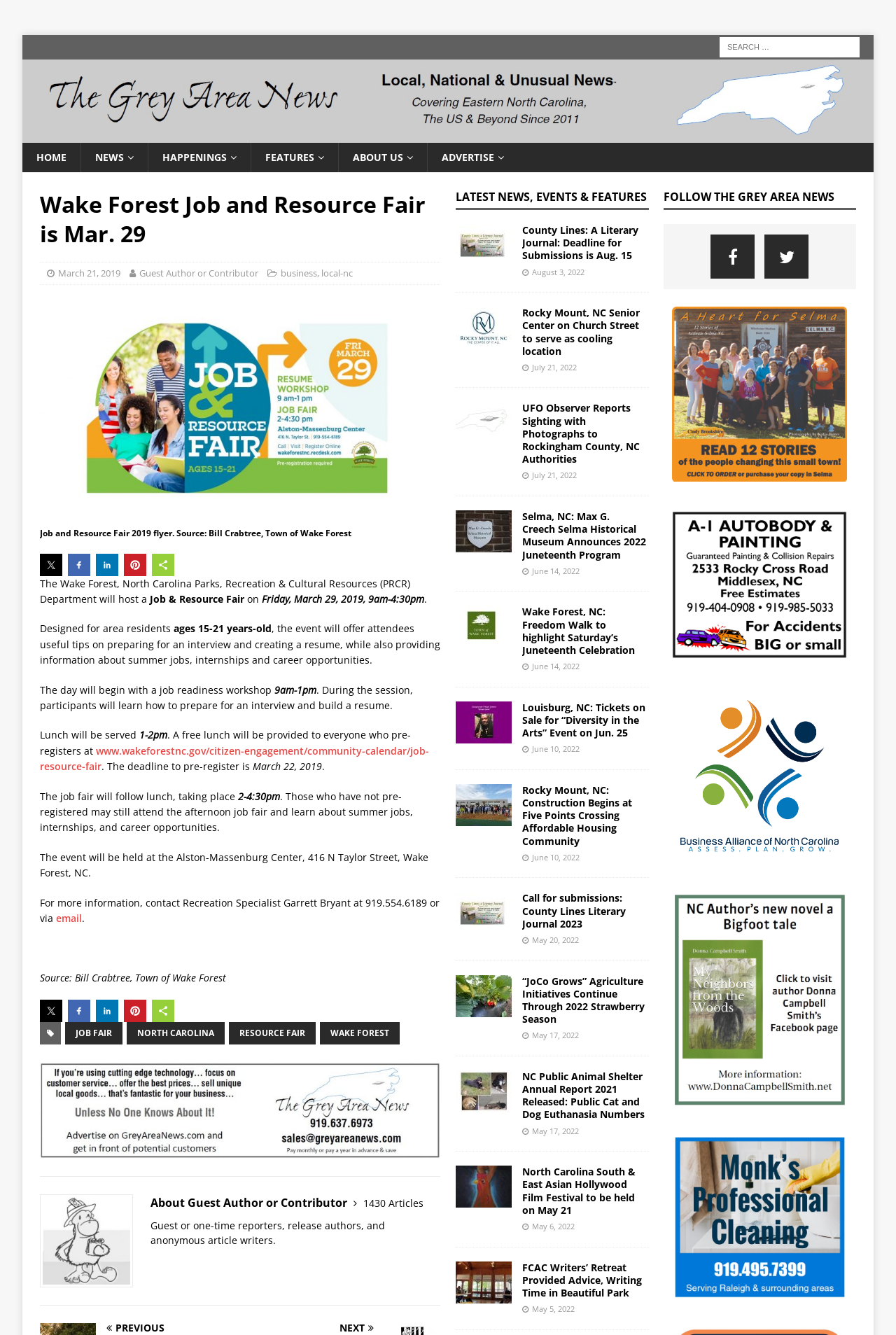Explain the webpage in detail, including its primary components.

The webpage is about a Job and Resource Fair event organized by the Wake Forest, North Carolina Parks, Recreation & Cultural Resources (PRCR) Department. The event is scheduled to take place on Friday, March 29, 2019, from 9am to 4:30pm. 

At the top of the page, there is a search bar and a navigation menu with links to different sections of the website, including "HOME", "NEWS", "HAPPENINGS", "FEATURES", "ABOUT US", and "ADVERTISE". 

Below the navigation menu, there is a large heading that reads "Wake Forest Job and Resource Fair is Mar. 29". This is followed by a smaller heading with the date and author of the article. 

To the right of the headings, there is a flyer image for the Job and Resource Fair event. Below the image, there are social media sharing buttons for Twitter, Facebook, LinkedIn, Pinterest, and ShareThis.

The main content of the page is divided into several sections. The first section describes the event, including the job readiness workshop, lunch, and the job fair. The second section provides details about the event schedule, including the timing and location. 

There are several links and images scattered throughout the page, including links to pre-register for the event, contact information for the Recreation Specialist, and images of social media sharing buttons. 

At the bottom of the page, there are links to related articles, including "LATEST NEWS, EVENTS & FEATURES", and a section about the author of the article.